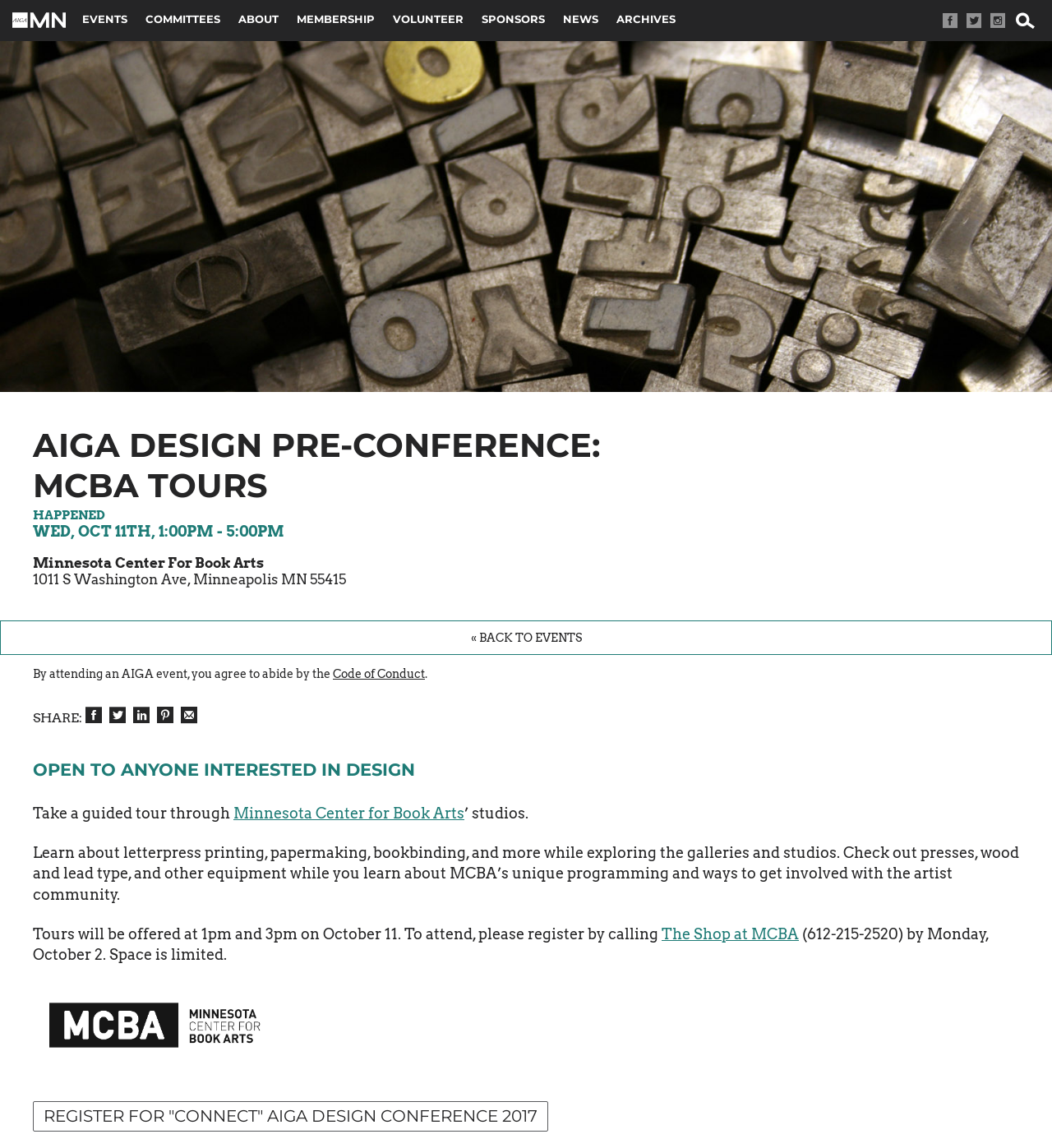Highlight the bounding box coordinates of the region I should click on to meet the following instruction: "Open the search bar".

None